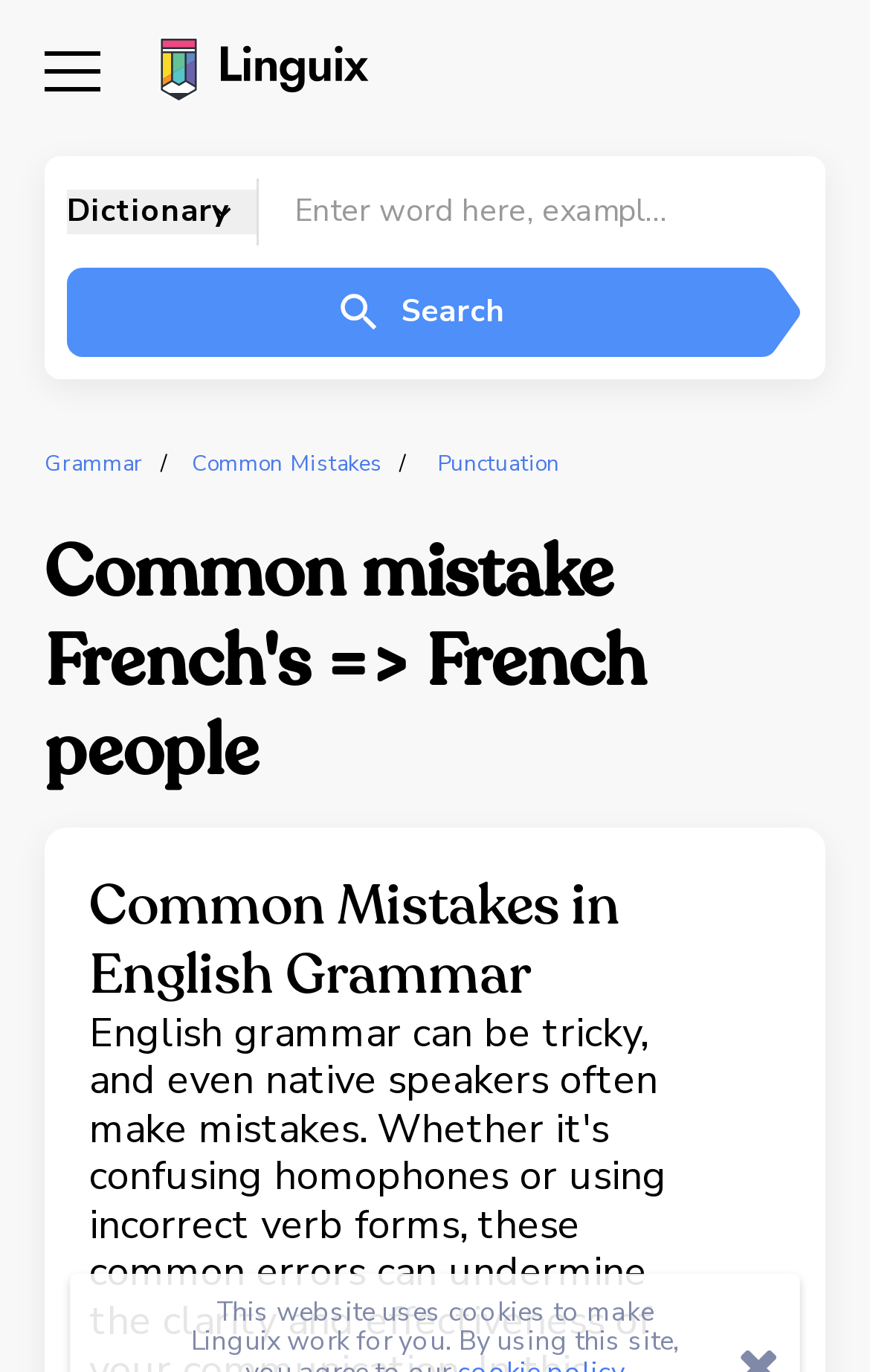What is the purpose of the textbox?
Provide a well-explained and detailed answer to the question.

I looked at the textbox and its adjacent elements, and found that it is accompanied by a search button, which suggests that the purpose of the textbox is to enter a word to search for.